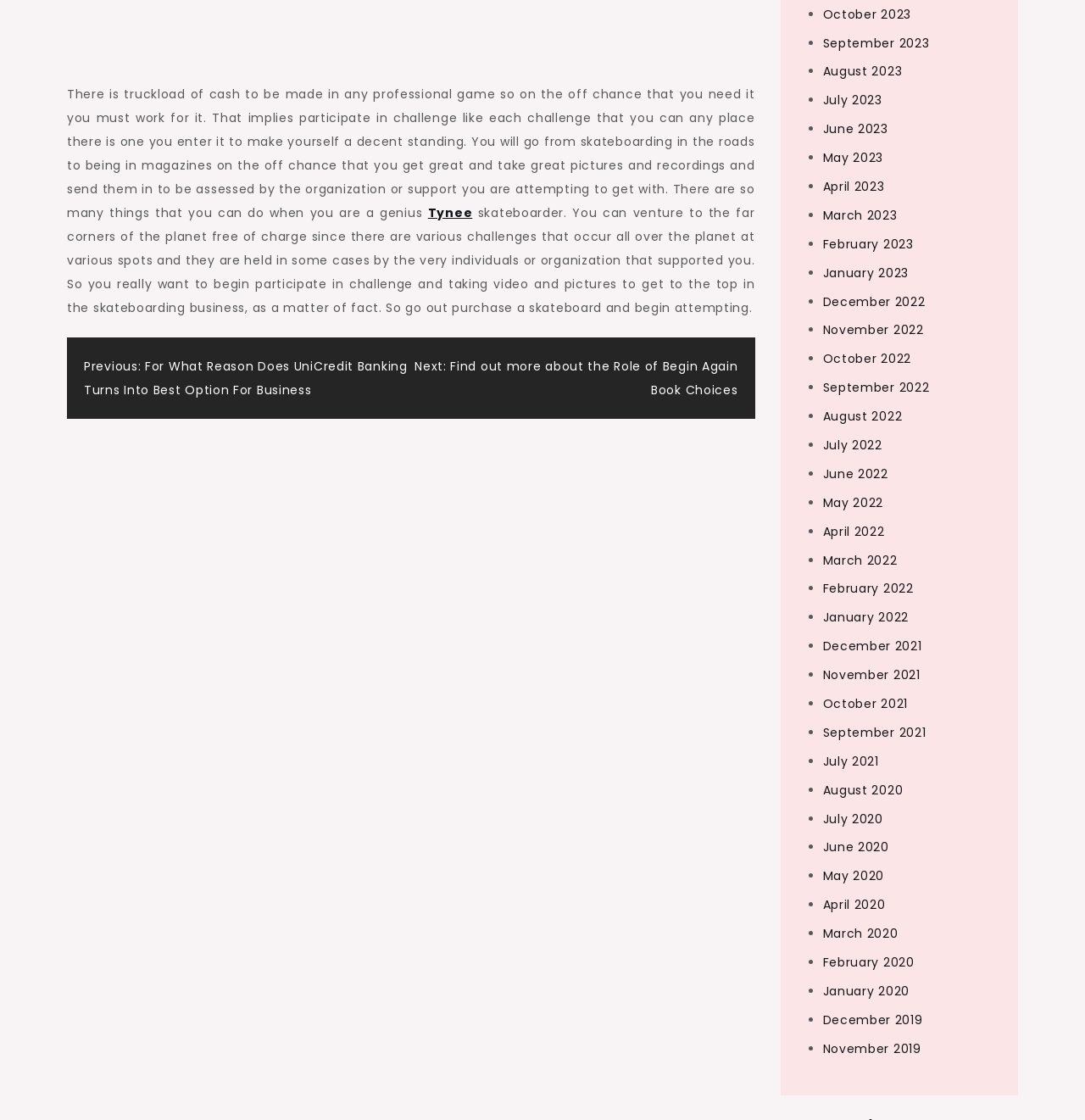From the webpage screenshot, predict the bounding box of the UI element that matches this description: "February 2020".

[0.758, 0.852, 0.843, 0.867]